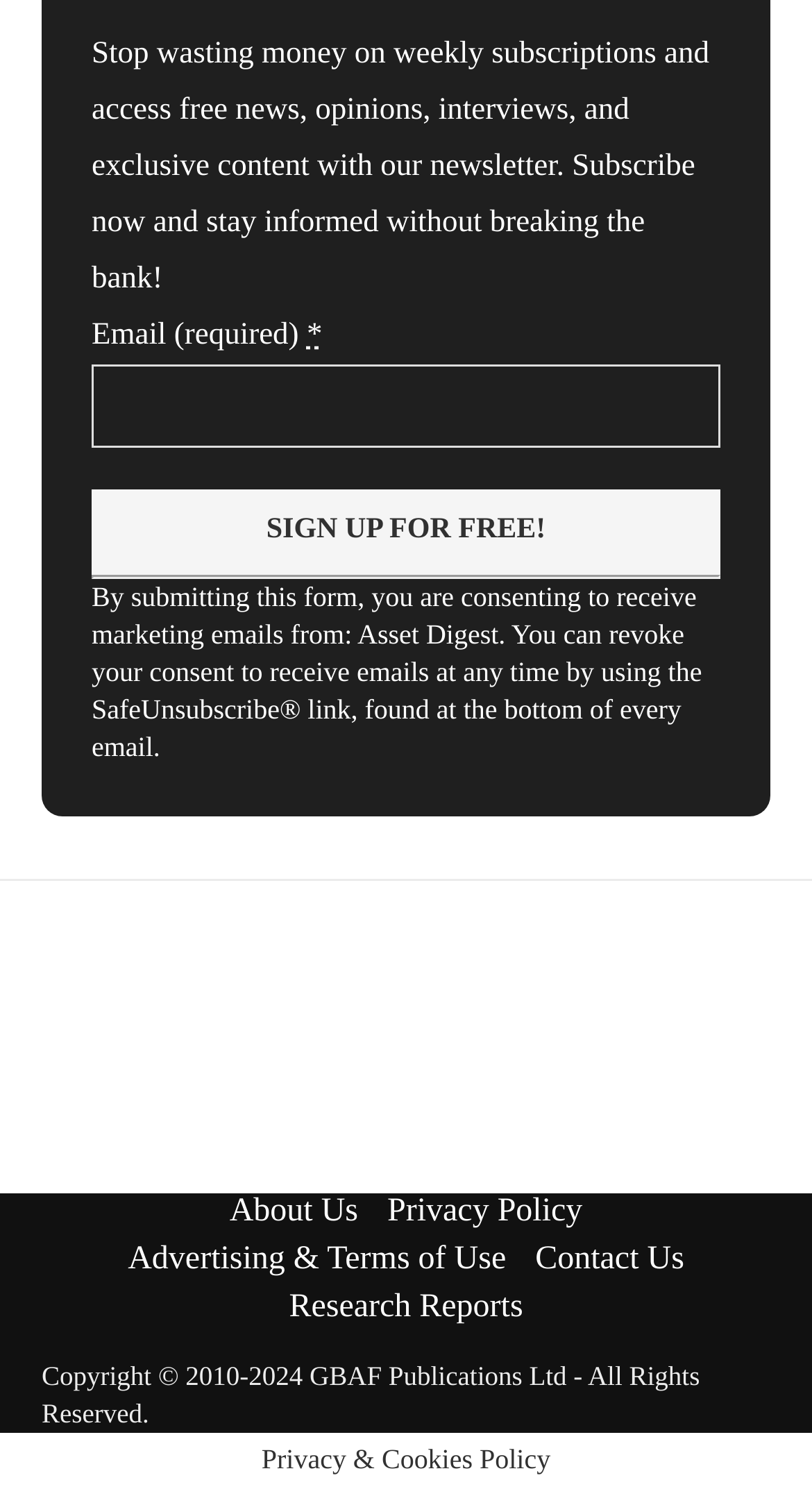Determine the bounding box coordinates (top-left x, top-left y, bottom-right x, bottom-right y) of the UI element described in the following text: Advertising & Terms of Use

[0.157, 0.835, 0.623, 0.859]